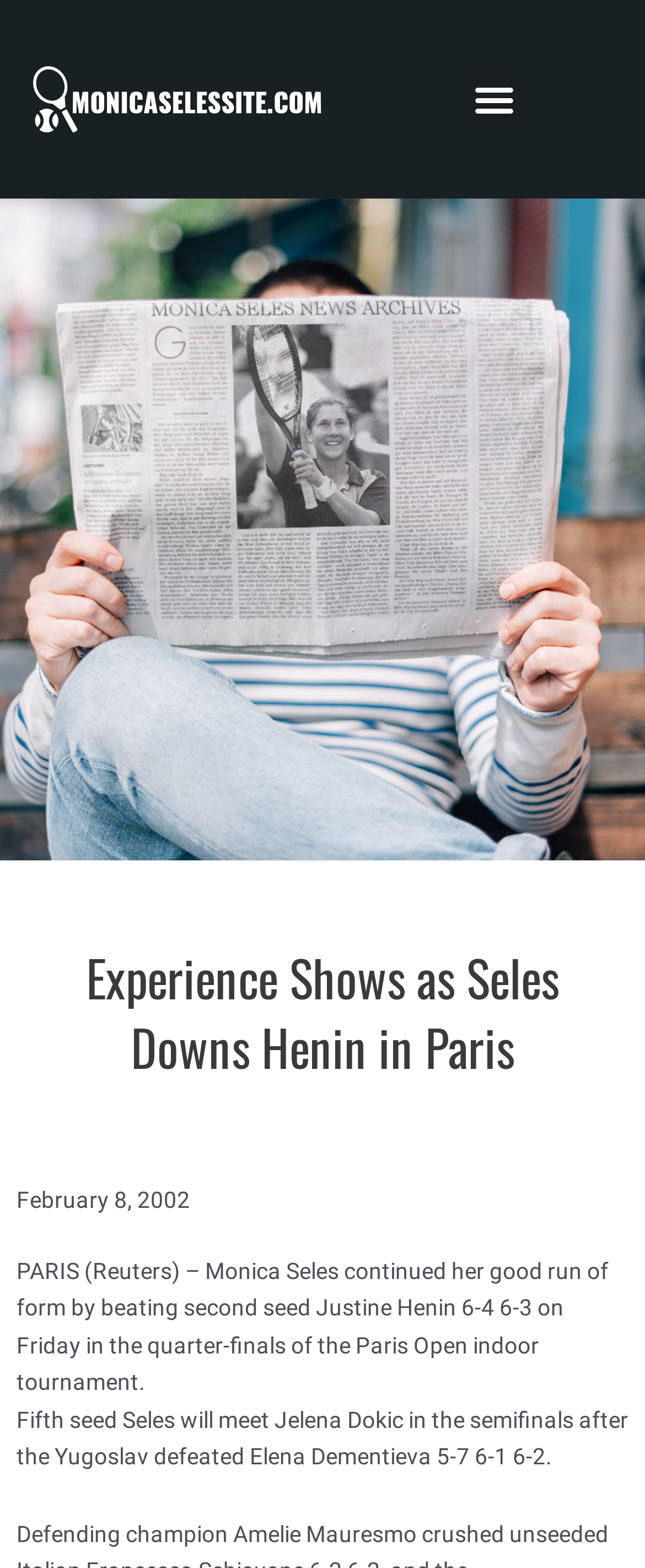Carefully examine the image and provide an in-depth answer to the question: Who did Monica Seles beat in the quarter-finals?

I found the answer by reading the StaticText element that describes the quarter-finals match, which states that Monica Seles beat second seed Justine Henin.